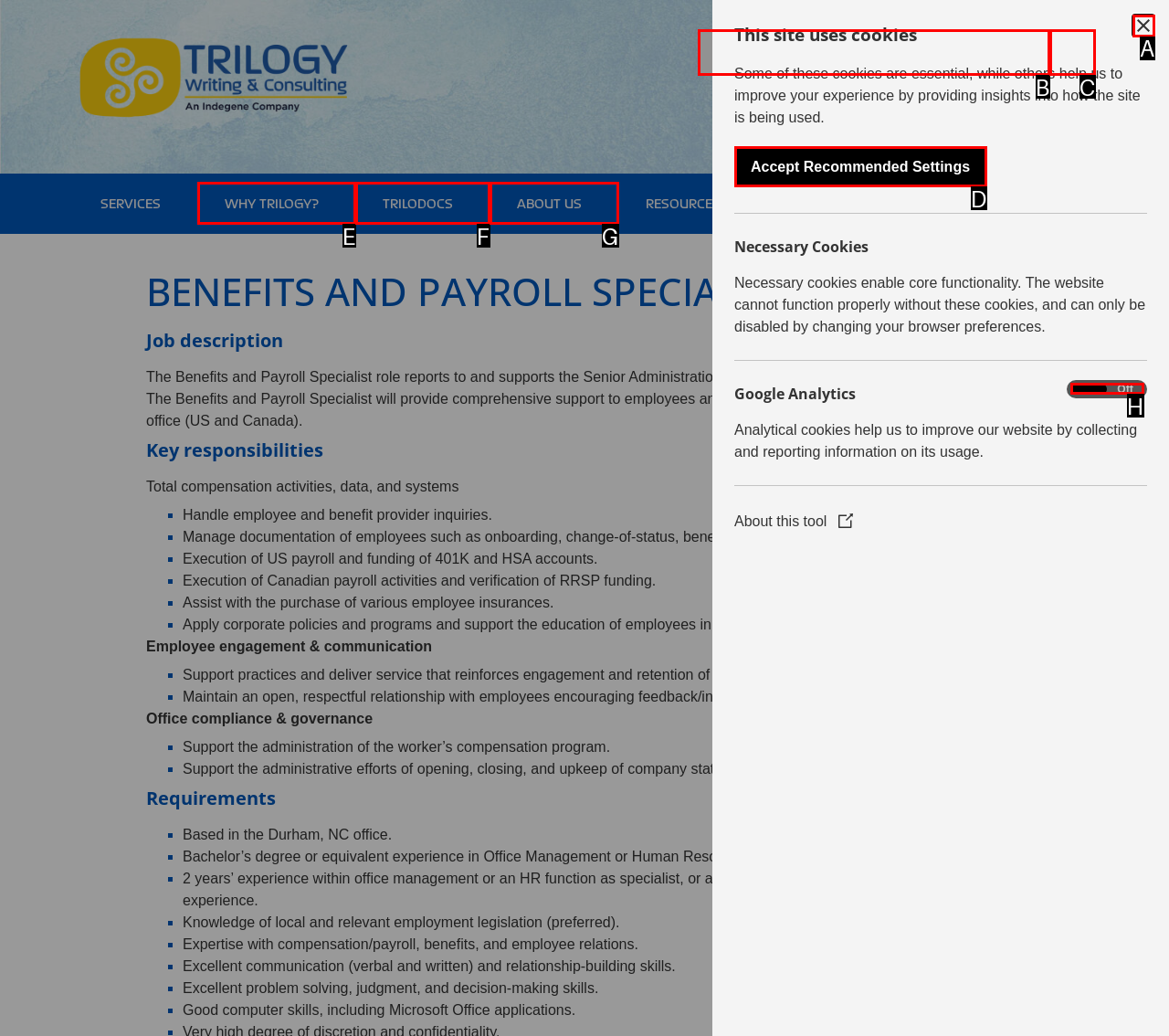Determine which HTML element best fits the description: Support Team
Answer directly with the letter of the matching option from the available choices.

None